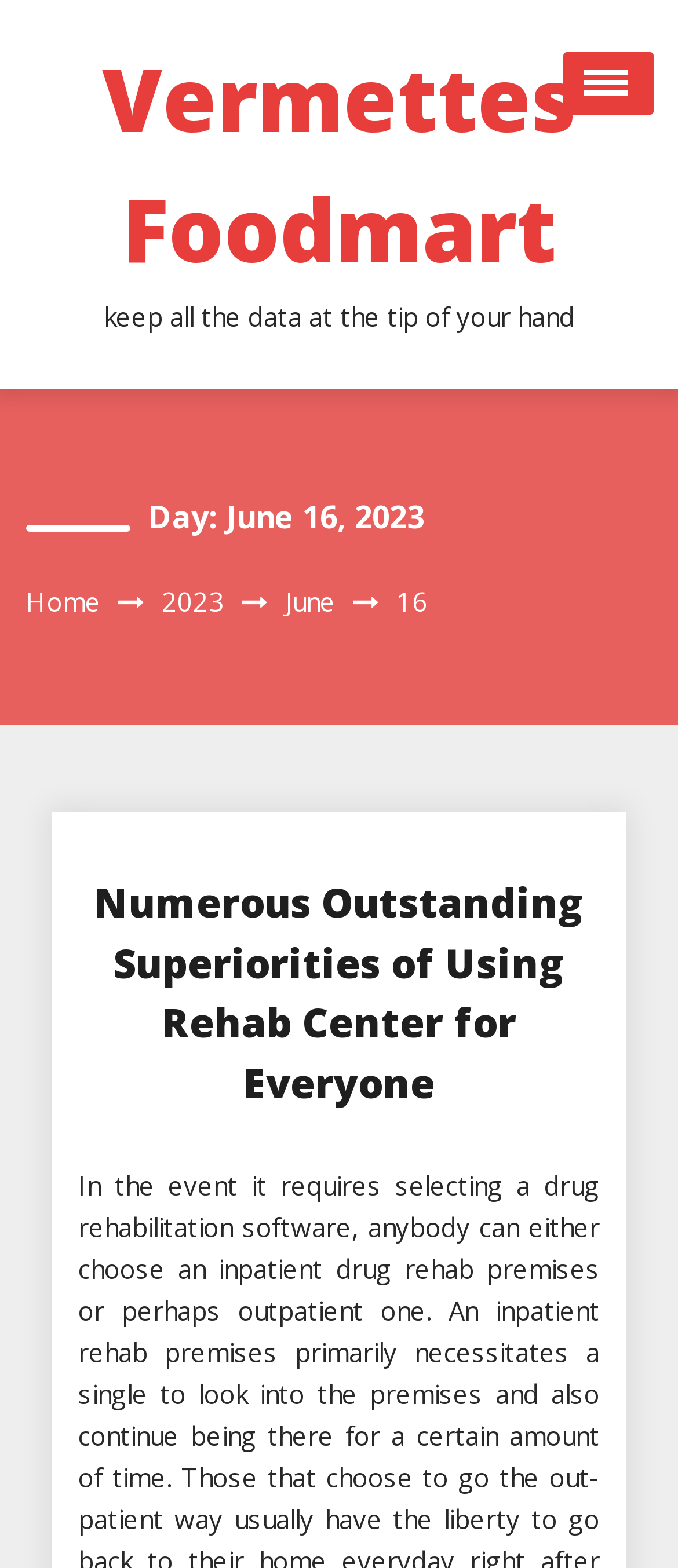Provide the bounding box coordinates of the section that needs to be clicked to accomplish the following instruction: "view 'Numerous Outstanding Superiorities of Using Rehab Center for Everyone' article."

[0.138, 0.558, 0.862, 0.708]